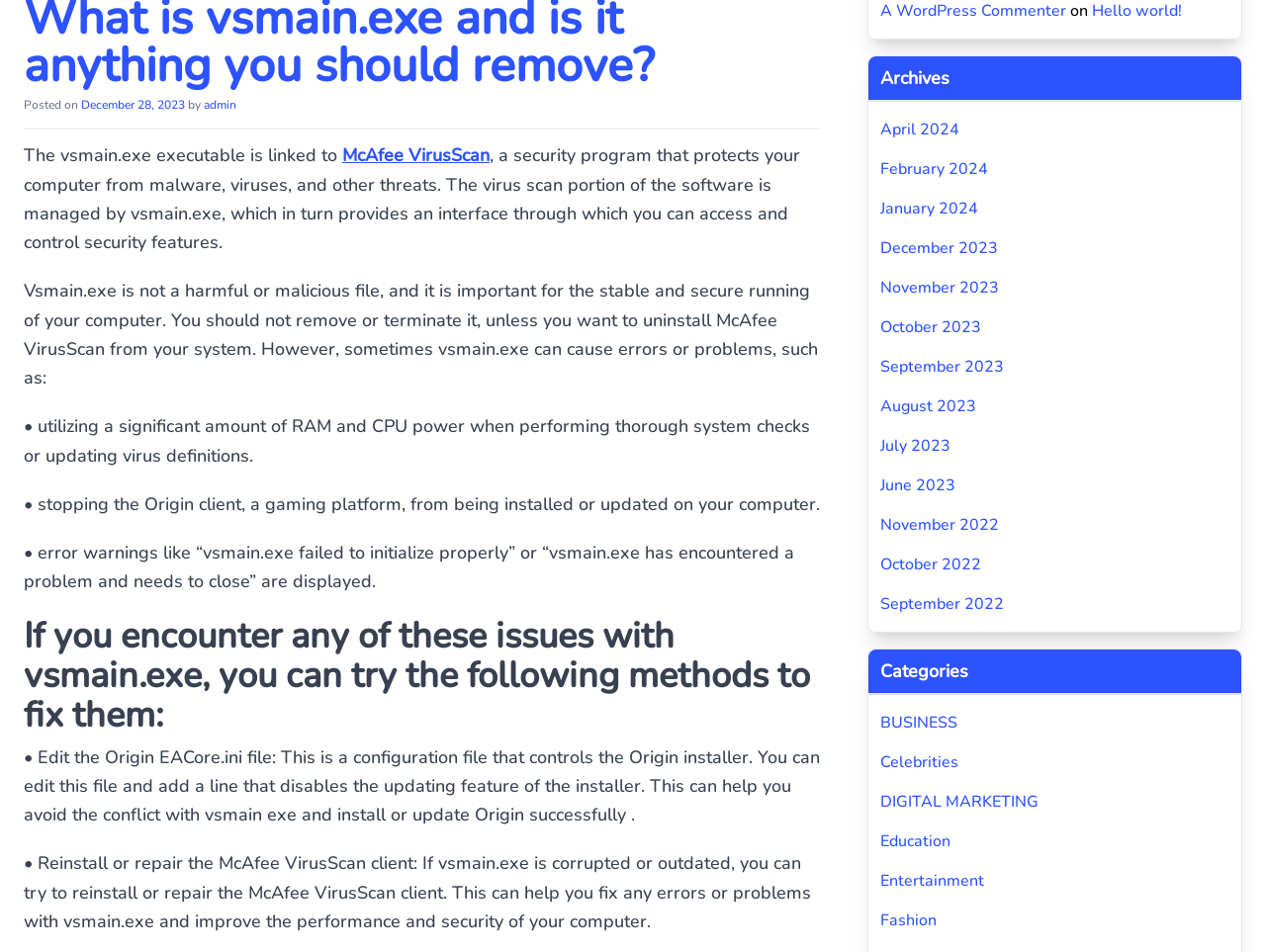Bounding box coordinates should be provided in the format (top-left x, top-left y, bottom-right x, bottom-right y) with all values between 0 and 1. Identify the bounding box for this UI element: DIGITAL MARKETING

[0.696, 0.83, 0.971, 0.855]